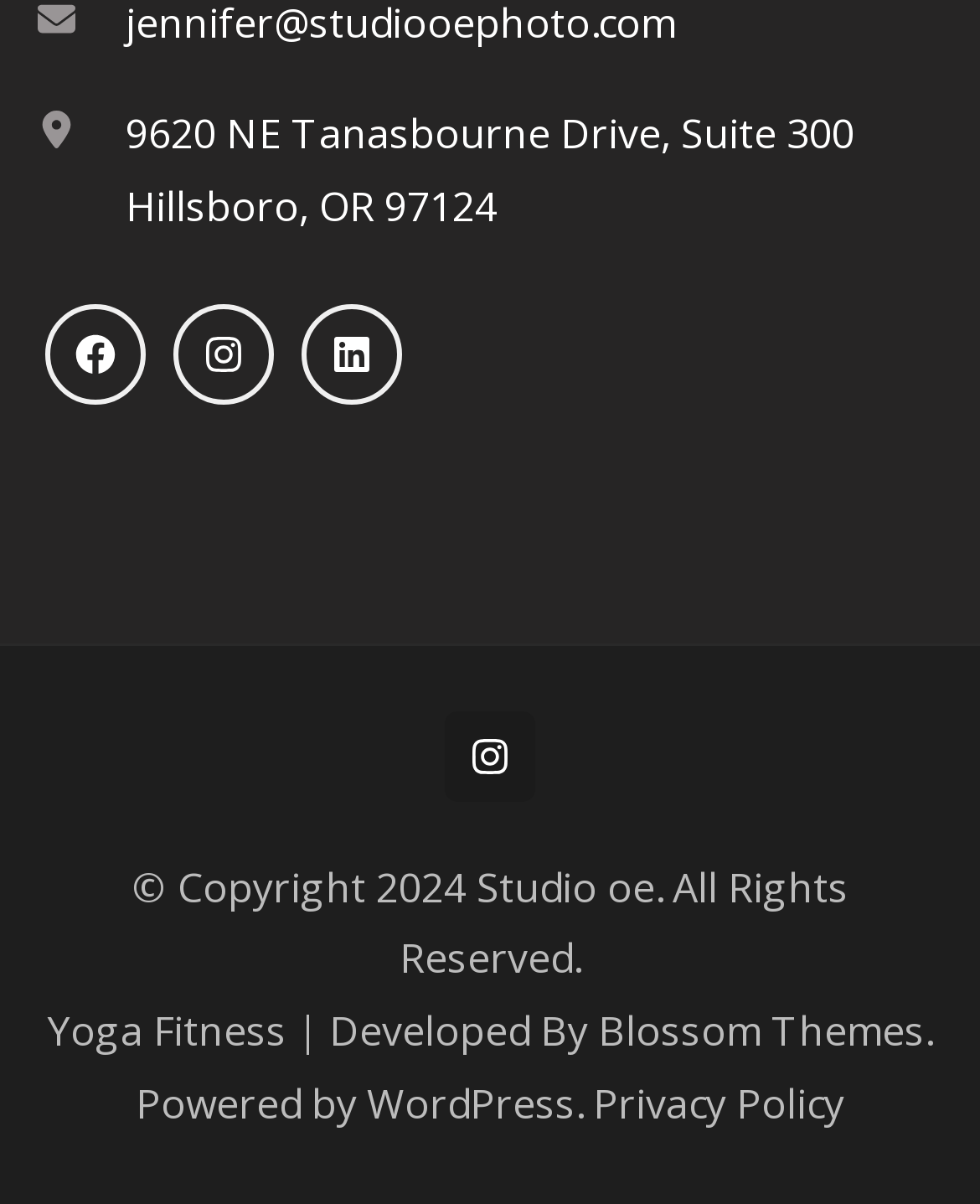Examine the image carefully and respond to the question with a detailed answer: 
What is the address of the studio?

I found the address by looking at the static text element at the top of the page, which contains the full address.